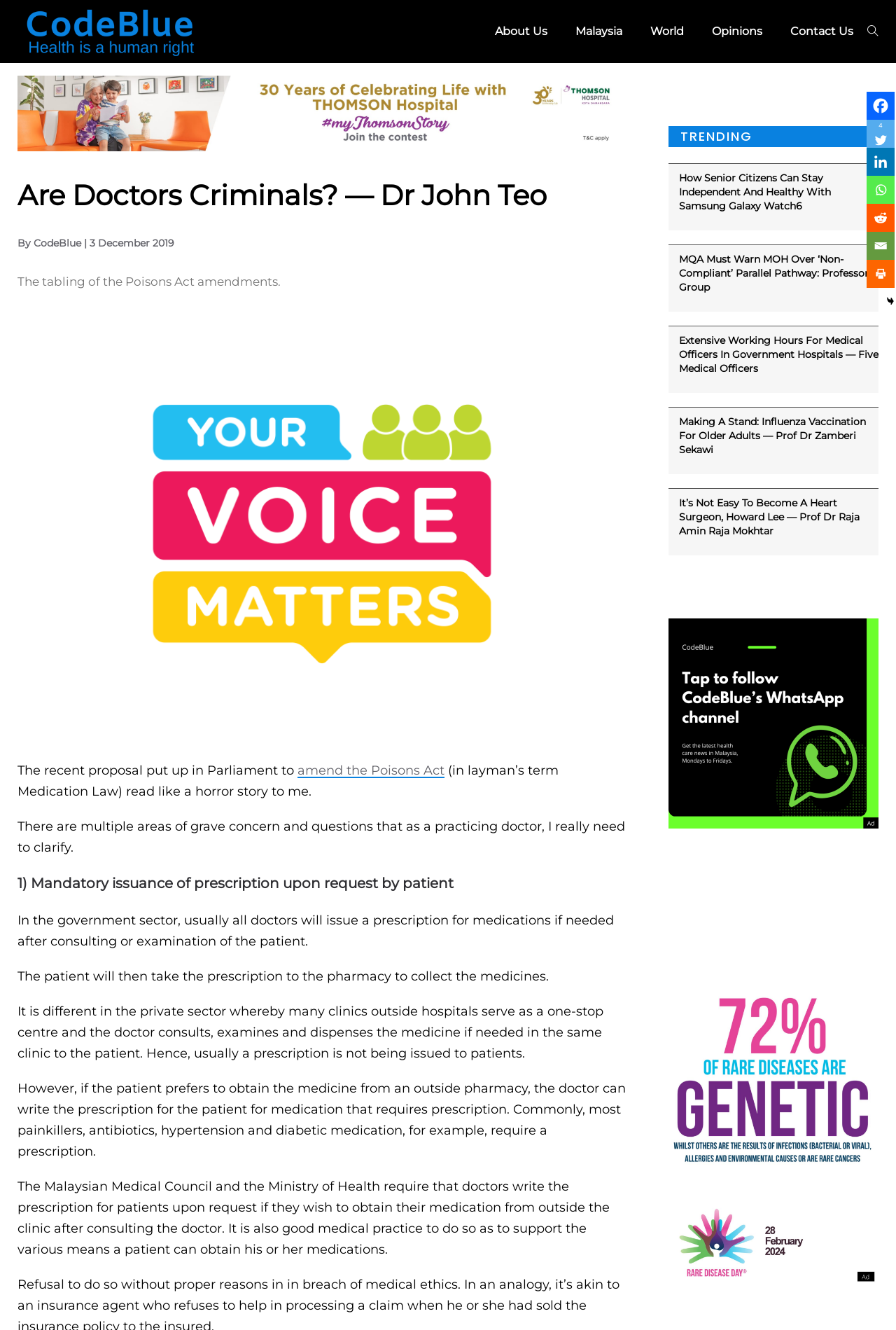Provide a one-word or short-phrase answer to the question:
How many social media links are there at the bottom-right corner?

7